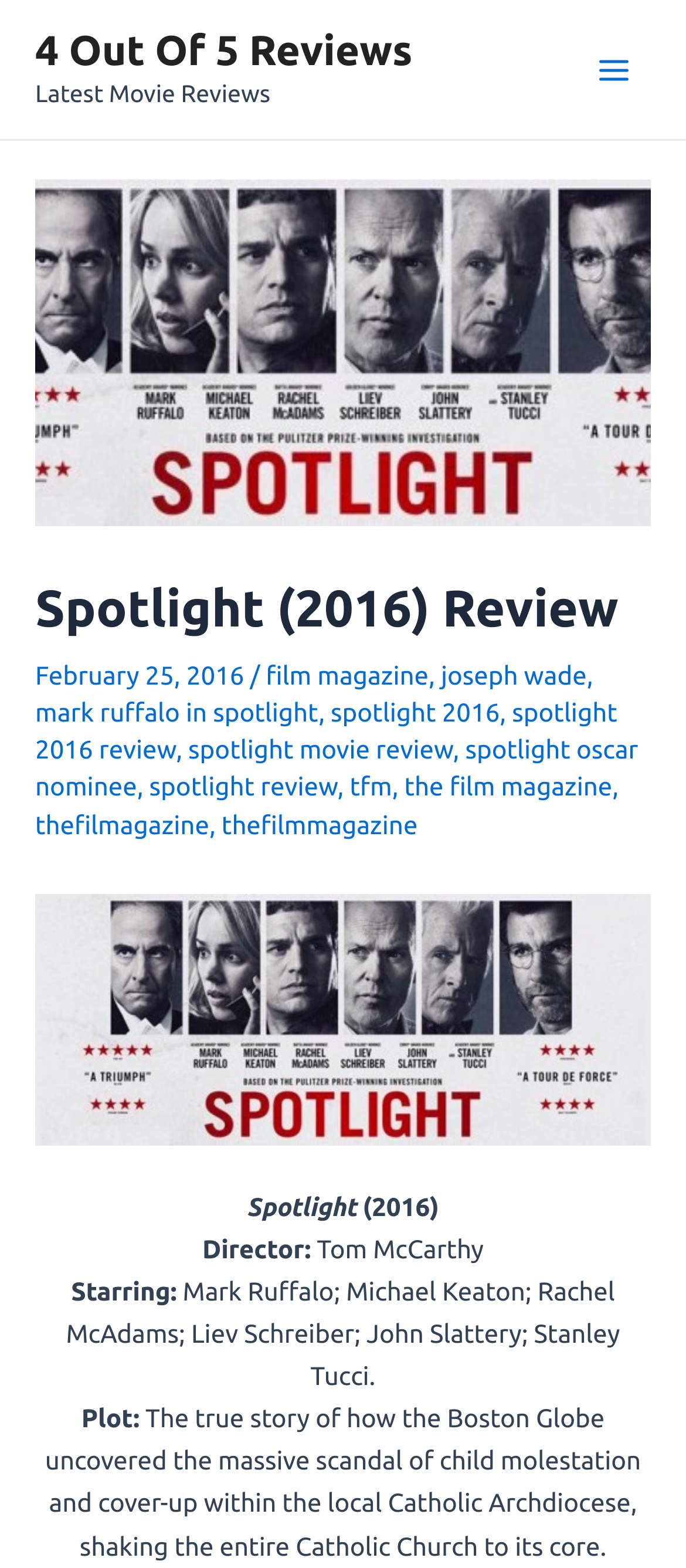Give a concise answer of one word or phrase to the question: 
What is the publication date of the review?

February 25, 2016